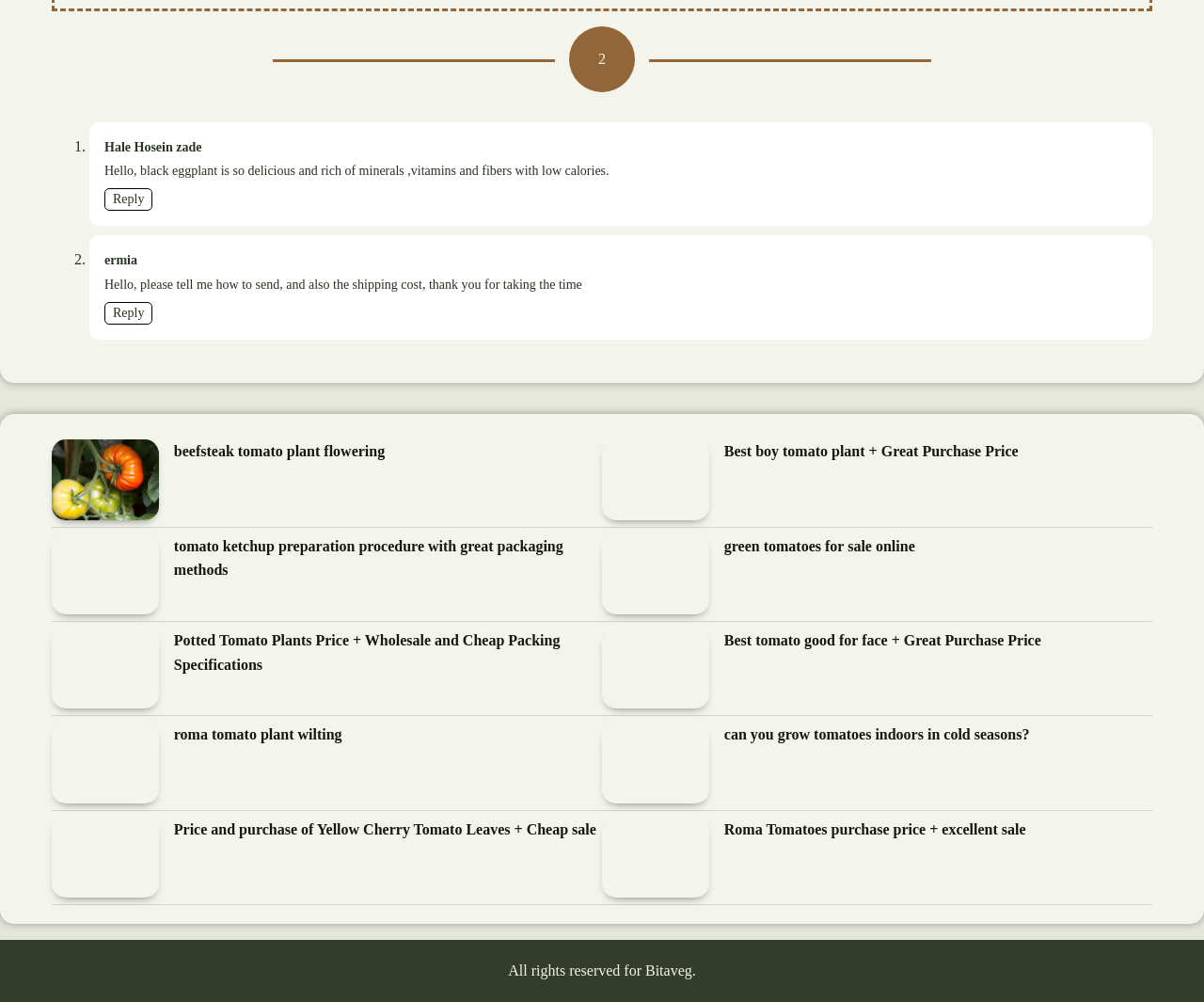What is the copyright notice at the bottom of the webpage?
Examine the webpage screenshot and provide an in-depth answer to the question.

The copyright notice at the bottom of the webpage is 'All rights reserved for Bitaveg.', as indicated by the StaticText element with this text.